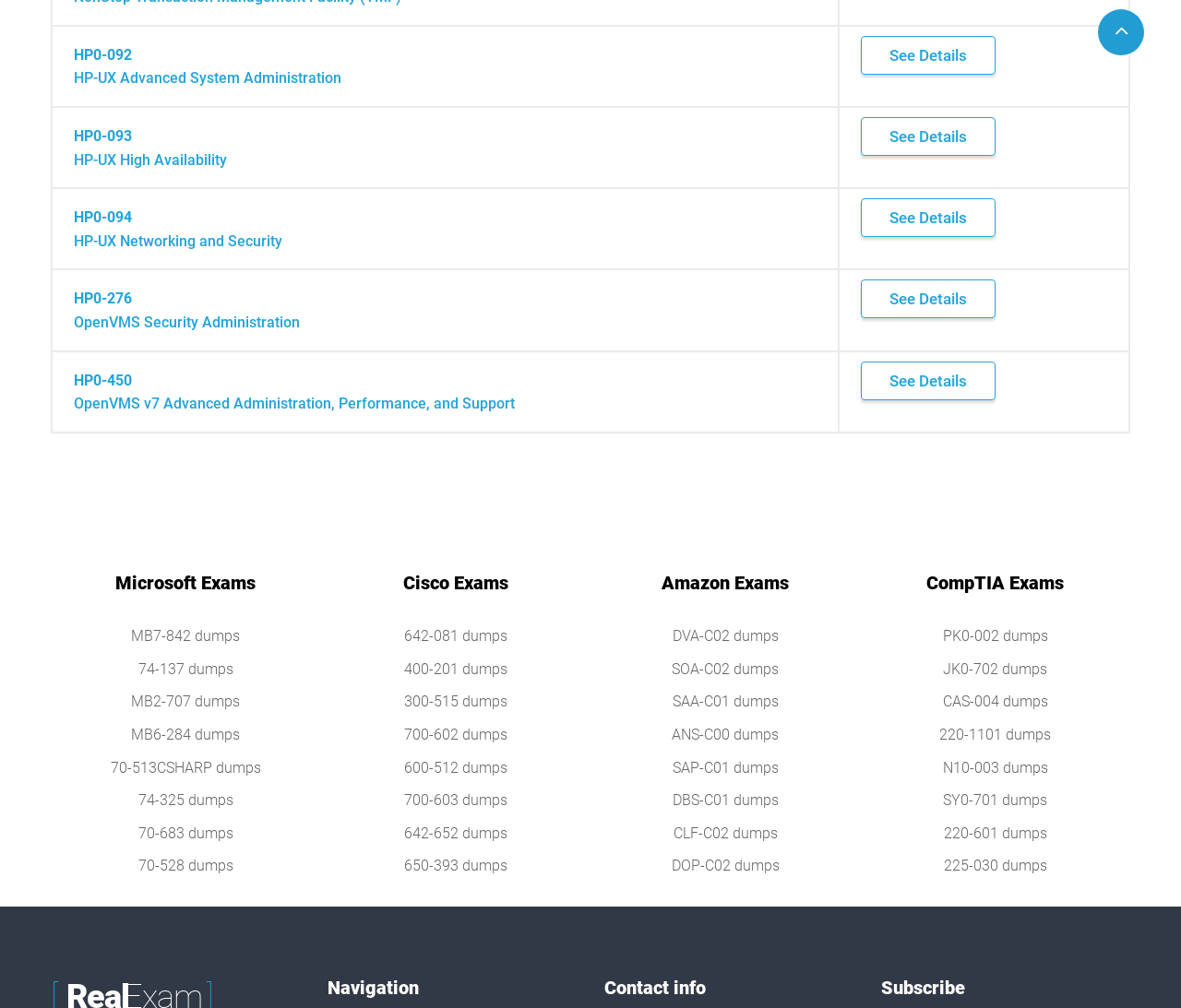What type of exams are listed on this webpage?
Please provide a comprehensive and detailed answer to the question.

Based on the webpage content, I can see that there are multiple sections dedicated to different vendors such as Microsoft, Cisco, Amazon, and CompTIA, each listing various exam names with 'dumps' suffix, indicating that this webpage is related to IT certification exams.